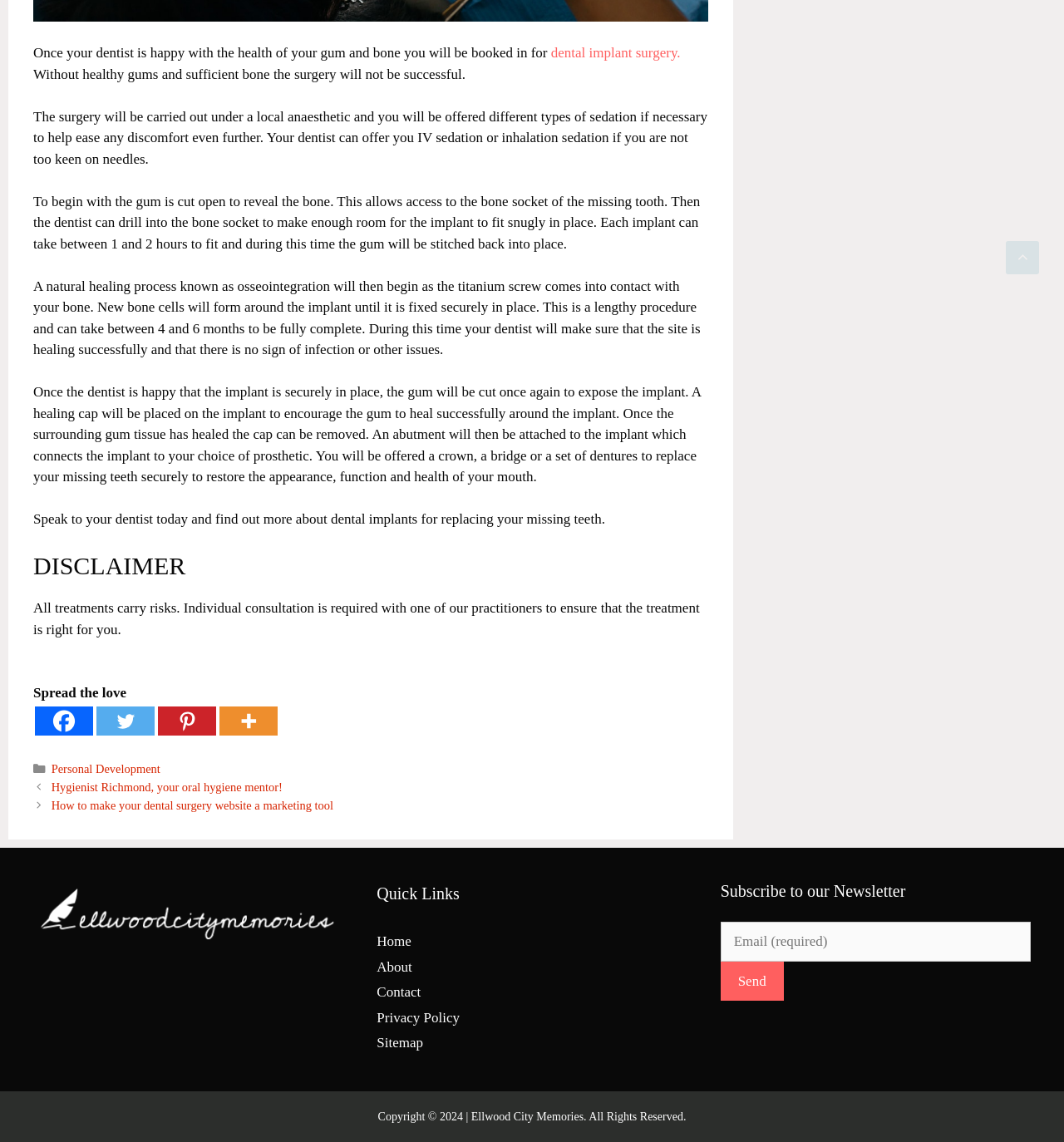What types of sedation are offered during the surgery?
Answer the question in as much detail as possible.

According to the webpage, the dentist can offer IV sedation or inhalation sedation to help ease any discomfort during the surgery, especially for those who are not too keen on needles.